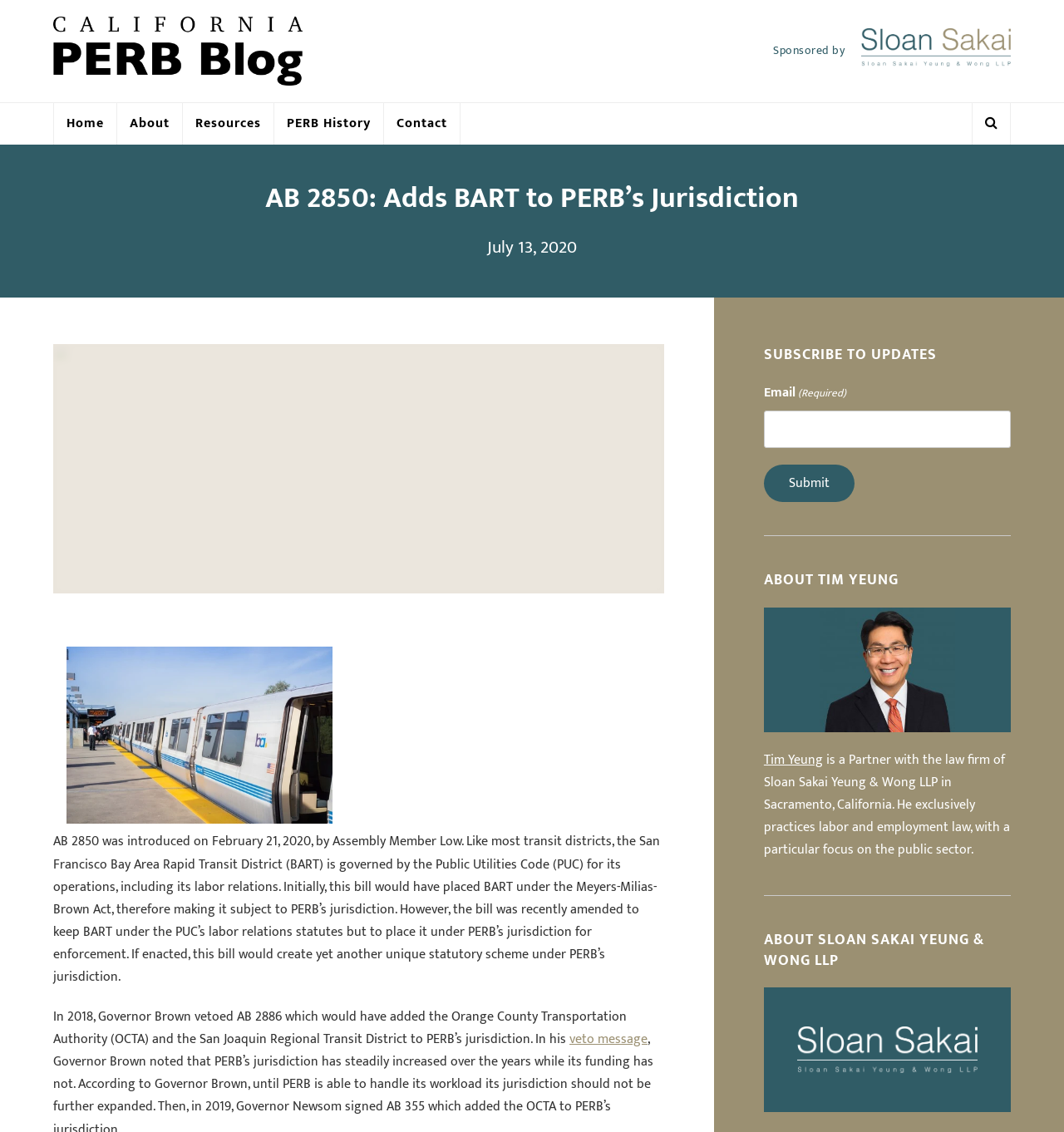Please identify the bounding box coordinates of the element I should click to complete this instruction: 'Search using the search form'. The coordinates should be given as four float numbers between 0 and 1, like this: [left, top, right, bottom].

[0.914, 0.091, 0.949, 0.128]